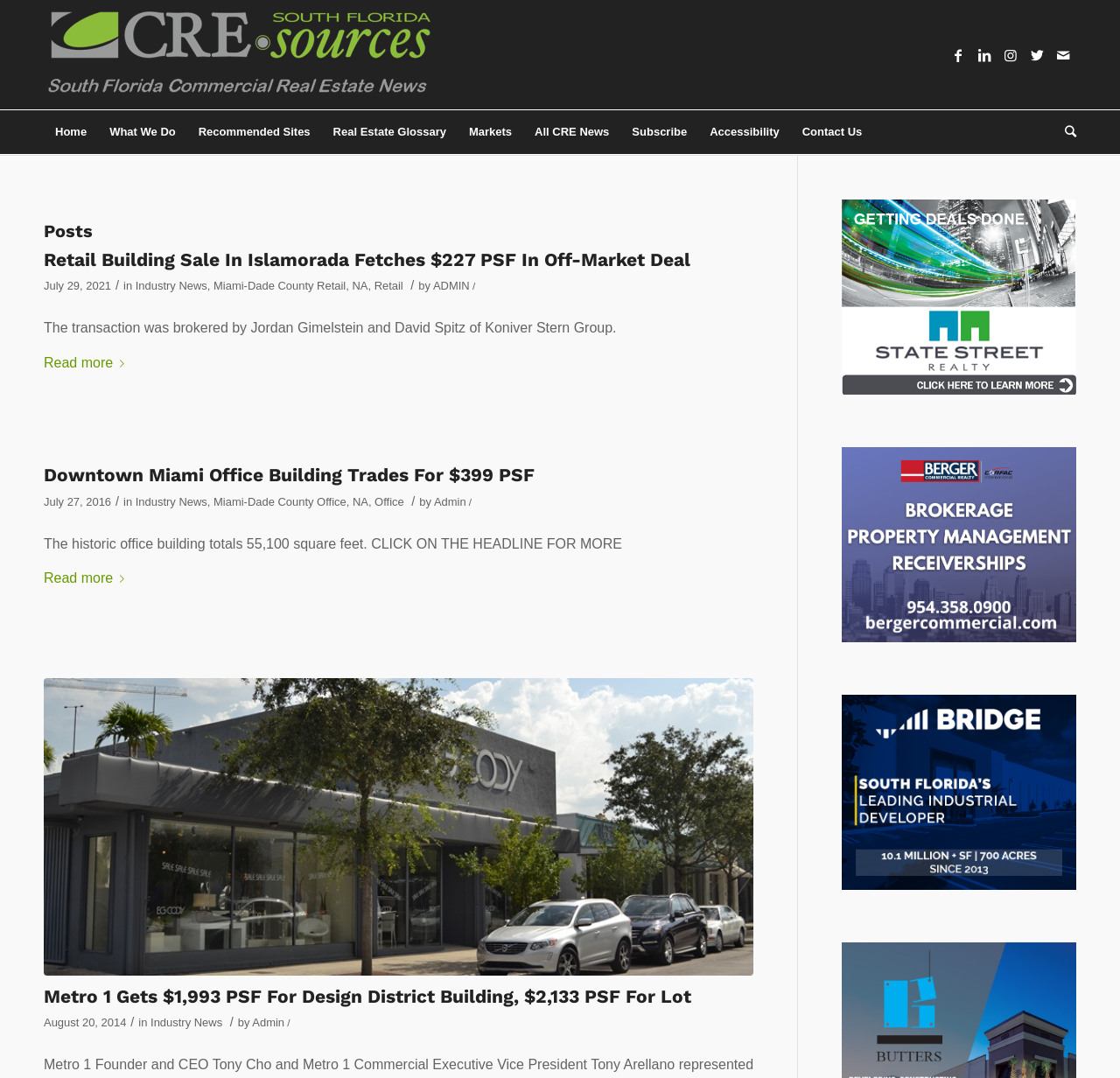Find and provide the bounding box coordinates for the UI element described here: "alt="M3Blue"". The coordinates should be given as four float numbers between 0 and 1: [left, top, right, bottom].

None